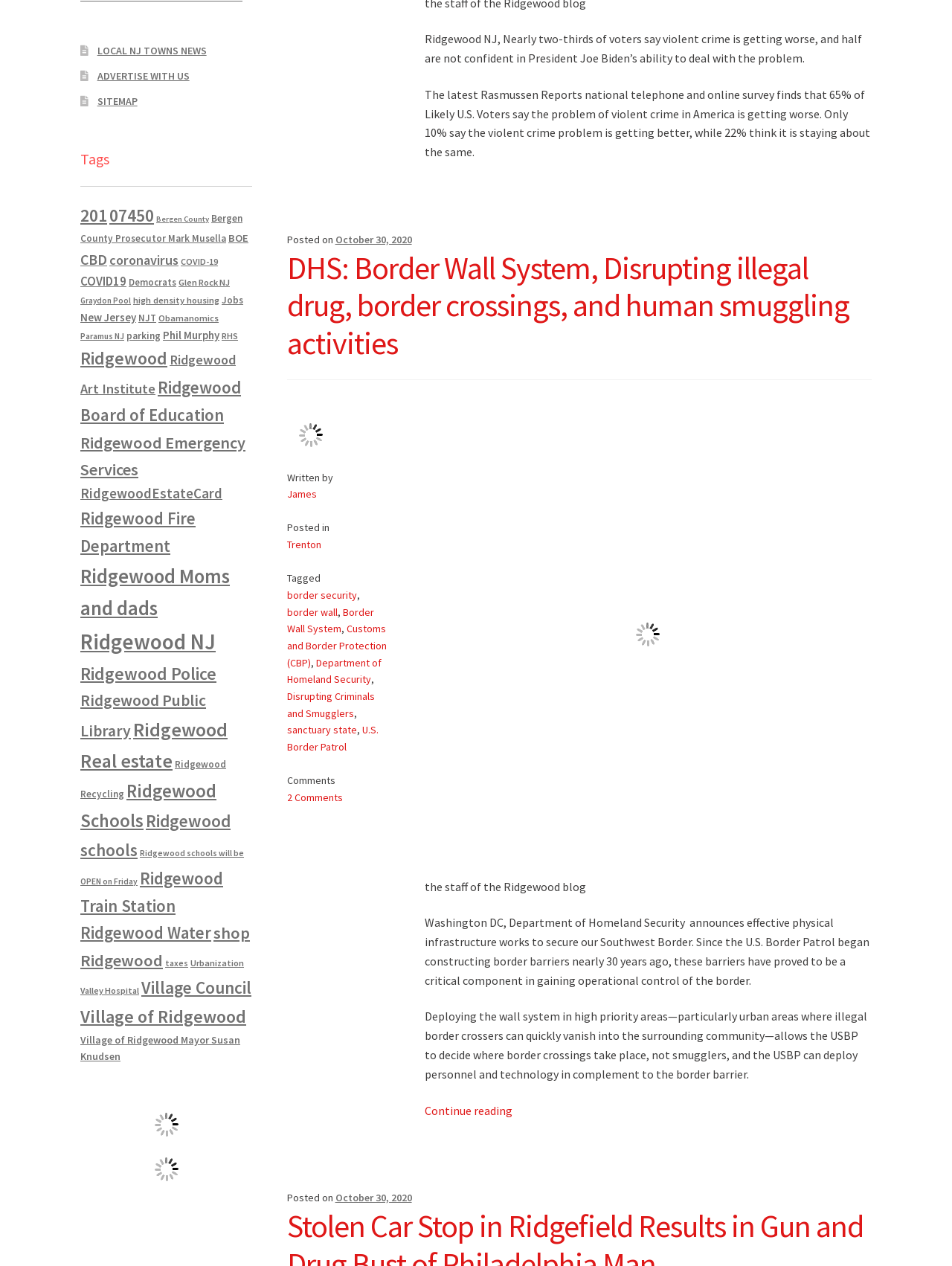Use a single word or phrase to answer this question: 
What is the name of the department mentioned in the article?

Department of Homeland Security